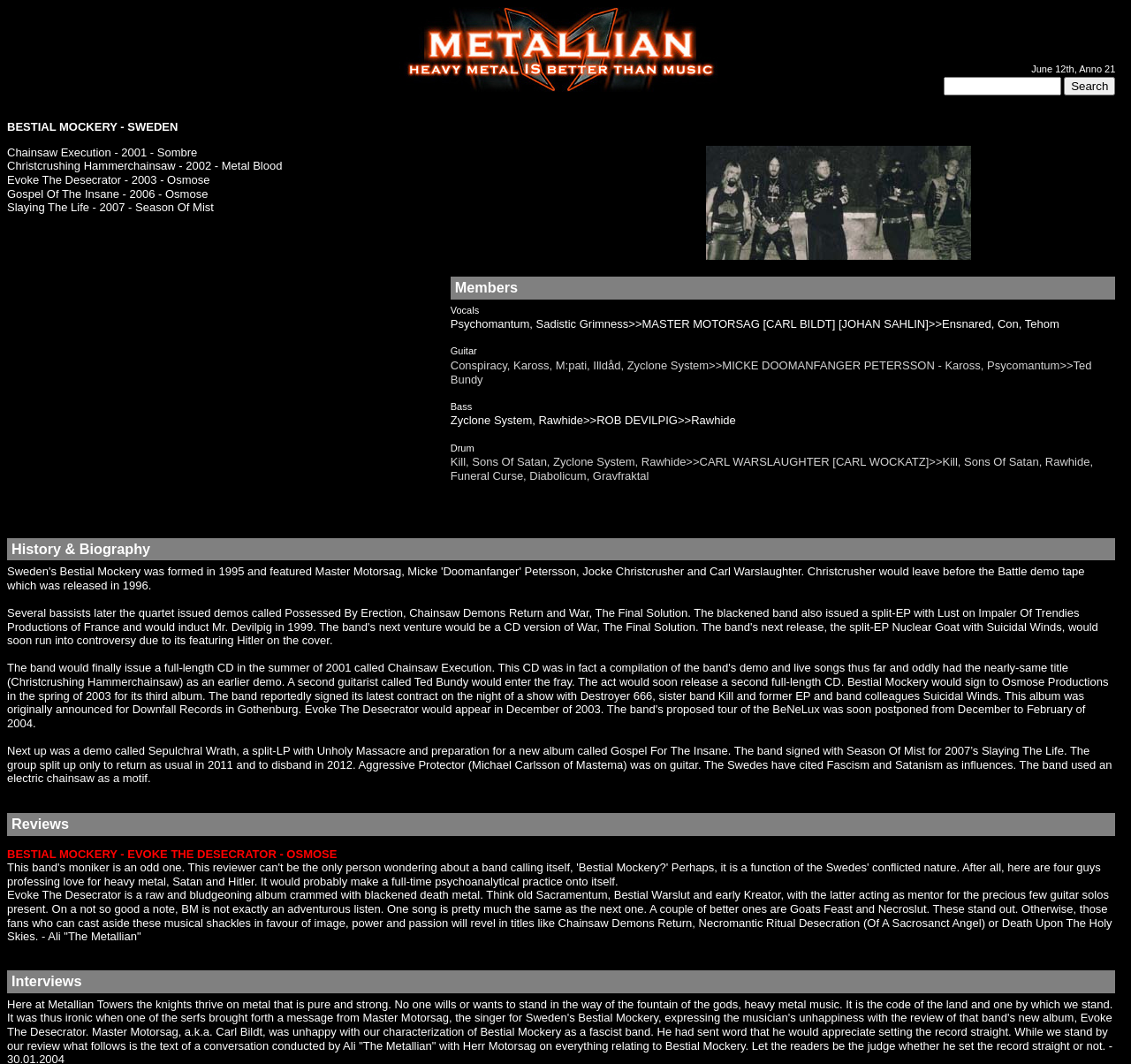Give a concise answer using only one word or phrase for this question:
What is the role of Ted Bundy in the band?

Bass